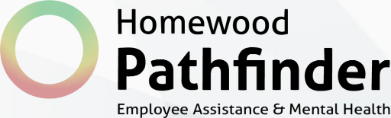Provide a comprehensive description of the image.

The image features the logo of Homewood Pathfinder, an initiative dedicated to Employee Assistance and Mental Health. The logo prominently displays the word "Homewood" in a bold font at the top, followed by "Pathfinder" in a slightly larger, striking typeface. To the left of "Pathfinder" is a circular graphic that transitions through soft colors, symbolizing support and guidance. Beneath these elements is the tagline "Employee Assistance & Mental Health," clearly indicating the organization's focus on providing resources and support for mental well-being in the workplace. This logo encapsulates the commitment of Homewood Health to help individuals navigate their mental health journeys and access assistance when needed.